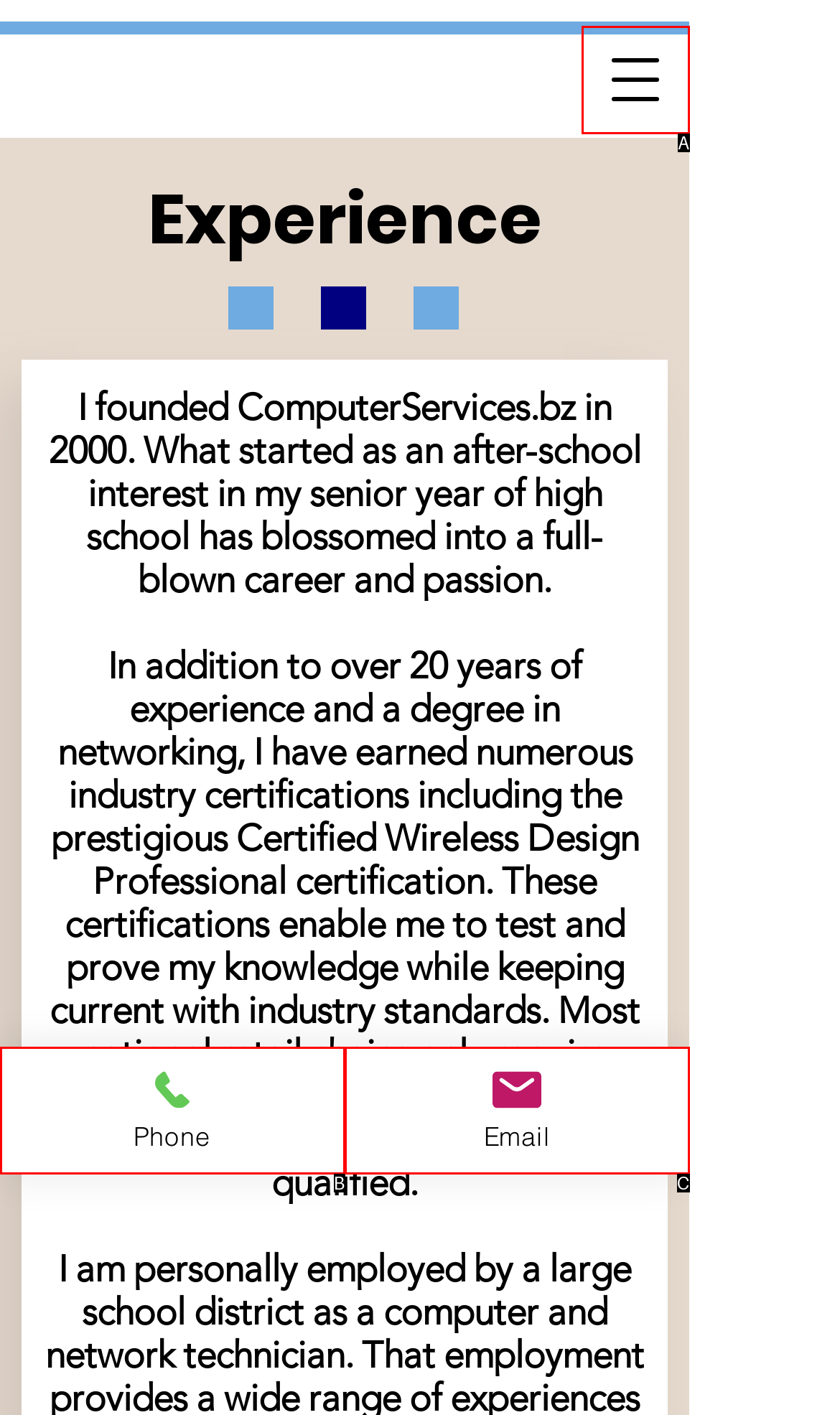Match the description to the correct option: 0 comments
Provide the letter of the matching option directly.

None